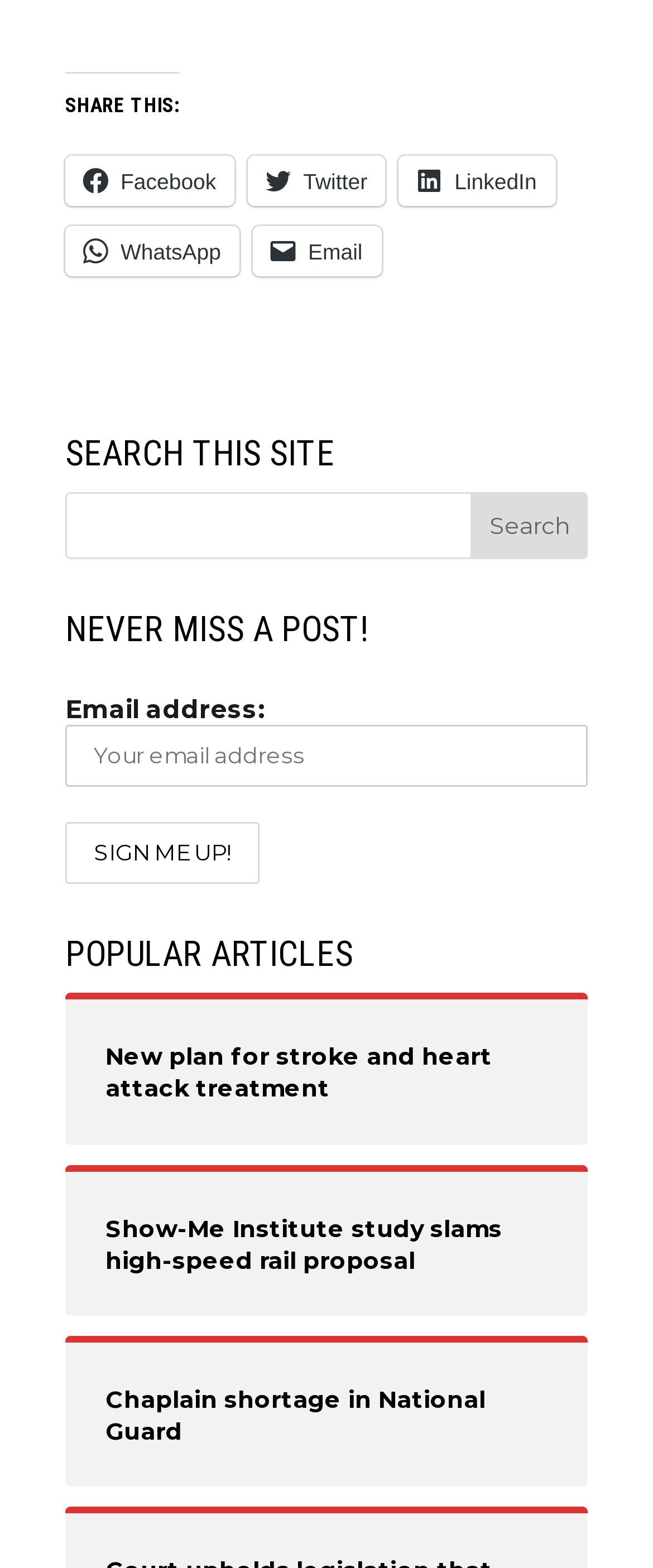Locate the bounding box coordinates of the element I should click to achieve the following instruction: "Sign me up for newsletter".

[0.1, 0.524, 0.397, 0.564]